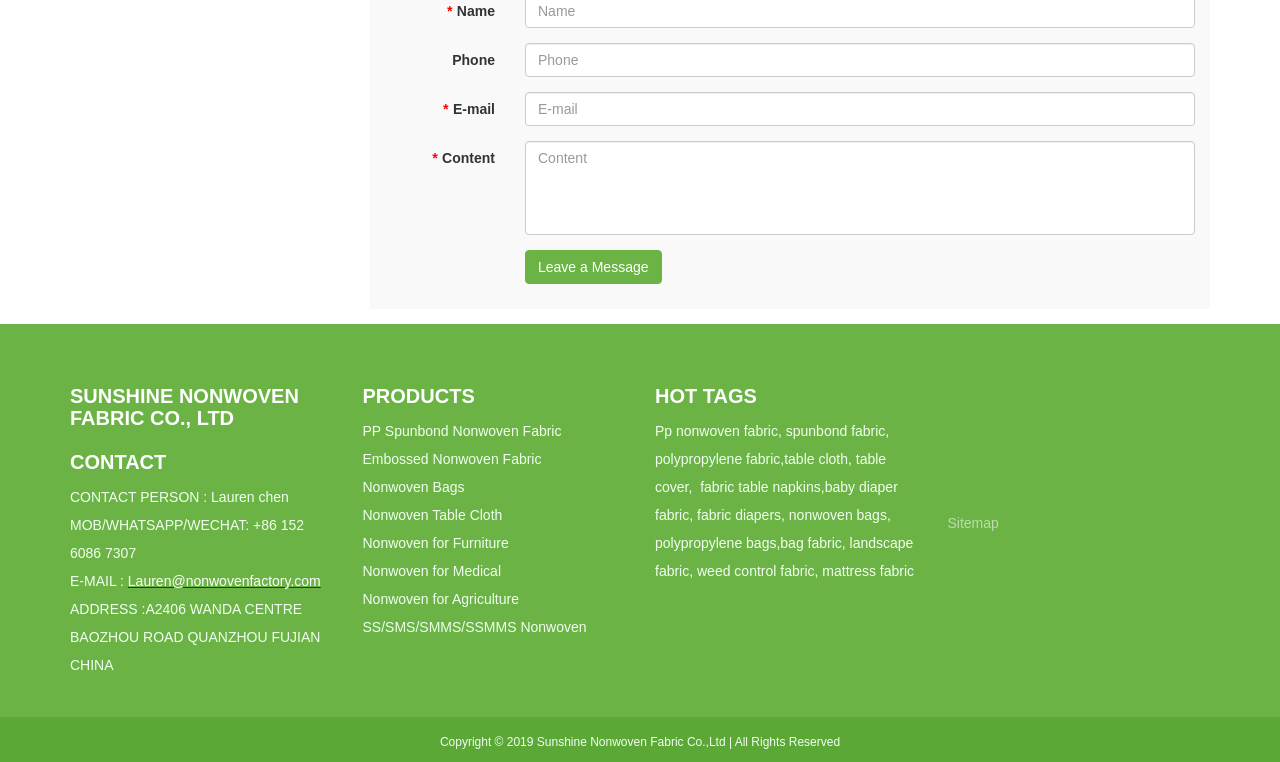Please find the bounding box coordinates of the clickable region needed to complete the following instruction: "Go to Sitemap". The bounding box coordinates must consist of four float numbers between 0 and 1, i.e., [left, top, right, bottom].

[0.74, 0.676, 0.78, 0.697]